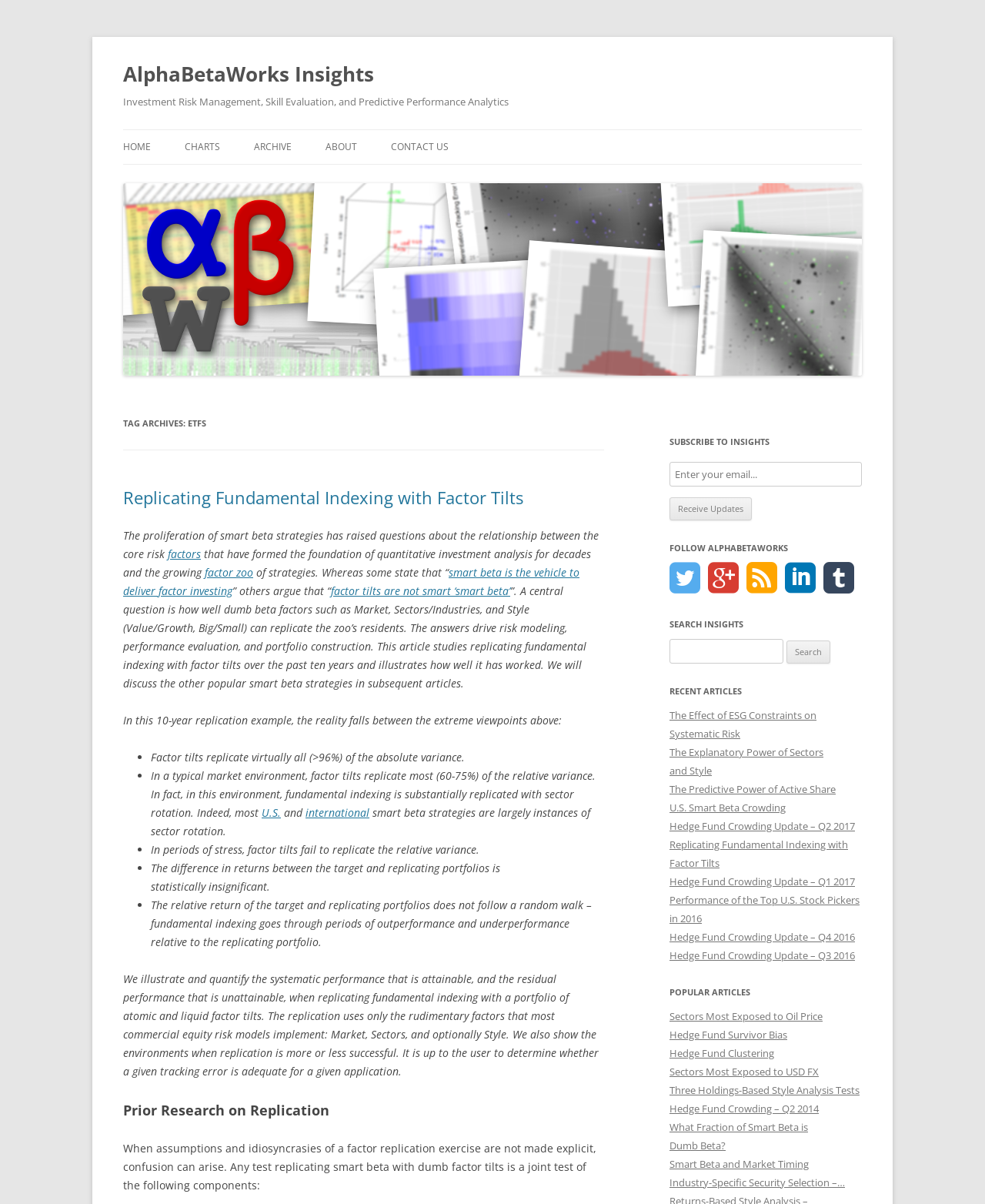Give a complete and precise description of the webpage's appearance.

The webpage is an archive of articles from AlphaBetaWorks Insights, a website focused on investment risk management, skill evaluation, and predictive performance analytics. At the top of the page, there is a heading with the website's name and a link to the homepage. Below this, there is a navigation menu with links to different sections of the website, including "HOME", "CHARTS", "ARCHIVE", "ABOUT", and "CONTACT US".

The main content of the page is divided into several sections. The first section is a heading that reads "TAG ARCHIVES: ETFS" and contains an article titled "Replicating Fundamental Indexing with Factor Tilts". This article discusses the relationship between smart beta strategies and factor investing, and how well dumb beta factors can replicate the performance of fundamental indexing. The article is divided into several paragraphs and includes links to other relevant articles.

Below the article, there are several lists of bullet points summarizing the main findings of the article. These lists are marked with bullet points and include links to other relevant articles.

Further down the page, there are several other sections, including "SUBSCRIBE TO INSIGHTS", "FOLLOW ALPHABETAWORKS", "SEARCH INSIGHTS", "RECENT ARTICLES", and "POPULAR ARTICLES". The "SUBSCRIBE TO INSIGHTS" section contains a heading, a text box to enter an email address, and a button to receive updates. The "FOLLOW ALPHABETAWORKS" section contains links to the website's social media profiles. The "SEARCH INSIGHTS" section contains a search bar and a button to search for articles. The "RECENT ARTICLES" and "POPULAR ARTICLES" sections contain lists of links to other articles on the website, with the most recent articles at the top.

Throughout the page, there are several headings and subheadings that break up the content and provide a clear structure to the page. The layout is clean and easy to navigate, with plenty of white space to make the content easy to read.